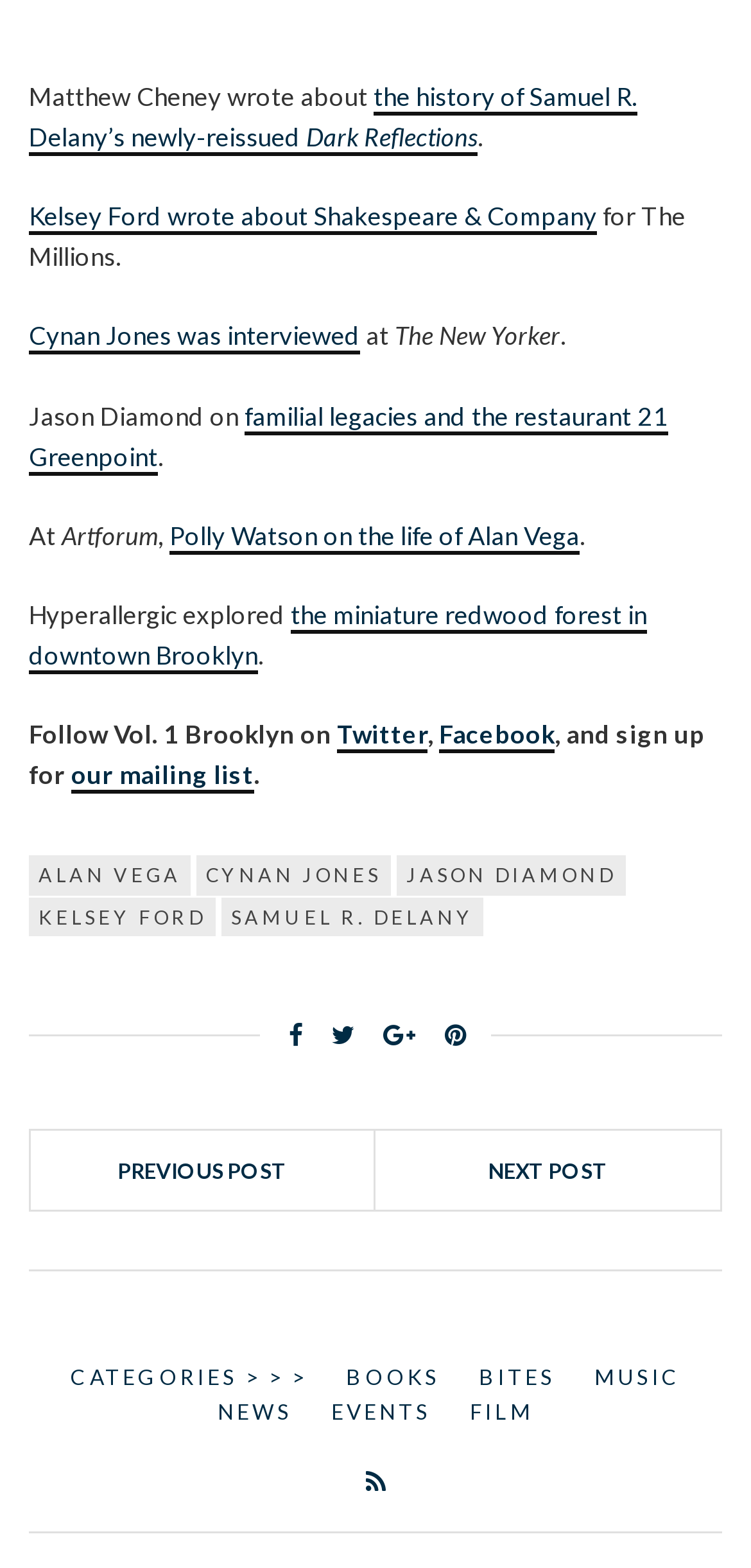Pinpoint the bounding box coordinates of the clickable area necessary to execute the following instruction: "Follow Vol. 1 Brooklyn on Twitter". The coordinates should be given as four float numbers between 0 and 1, namely [left, top, right, bottom].

[0.449, 0.458, 0.569, 0.48]